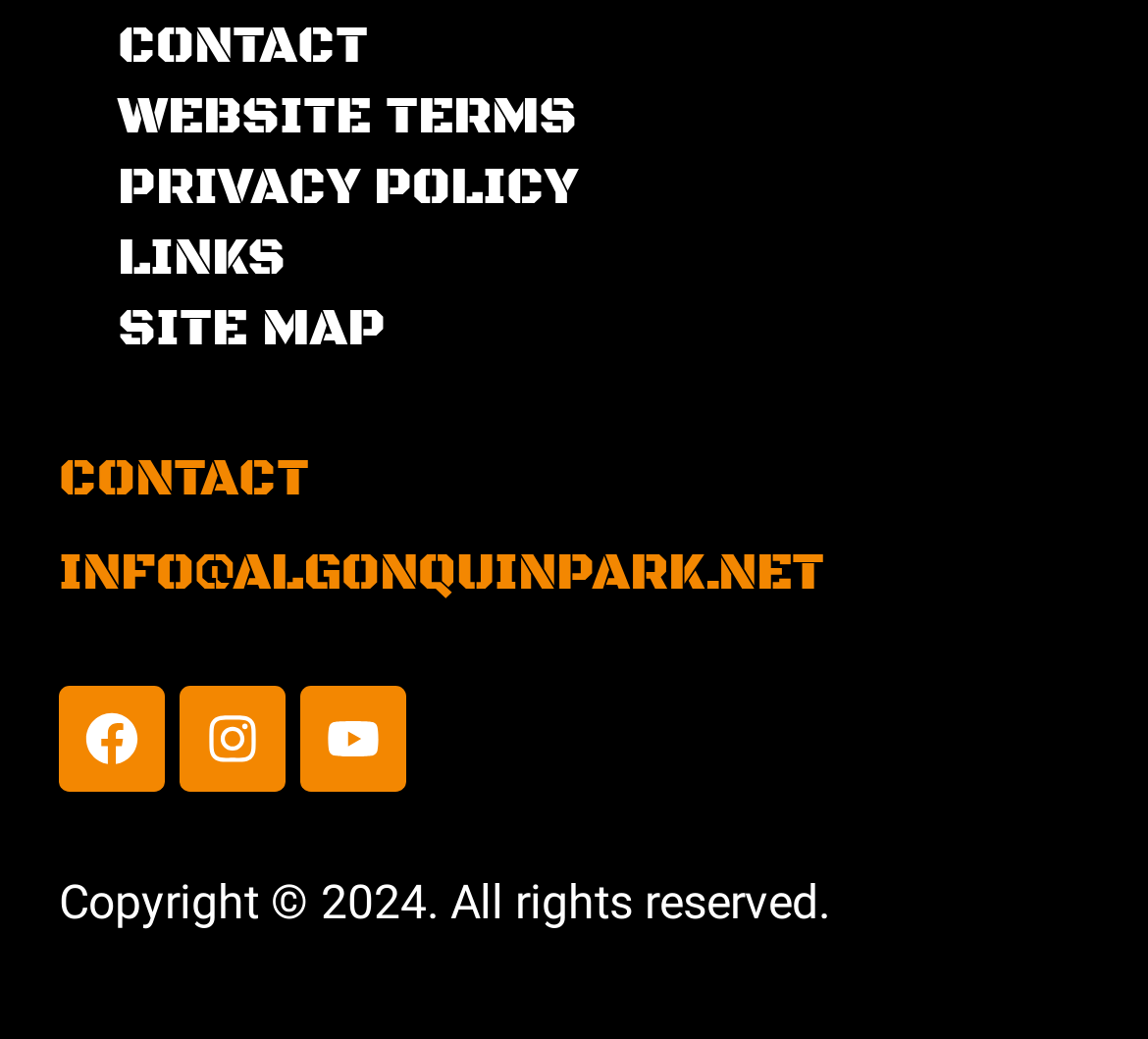What is the copyright year?
Kindly offer a detailed explanation using the data available in the image.

I found the copyright year by looking at the StaticText element at the bottom of the page which says 'Copyright © 2024. All rights reserved.'